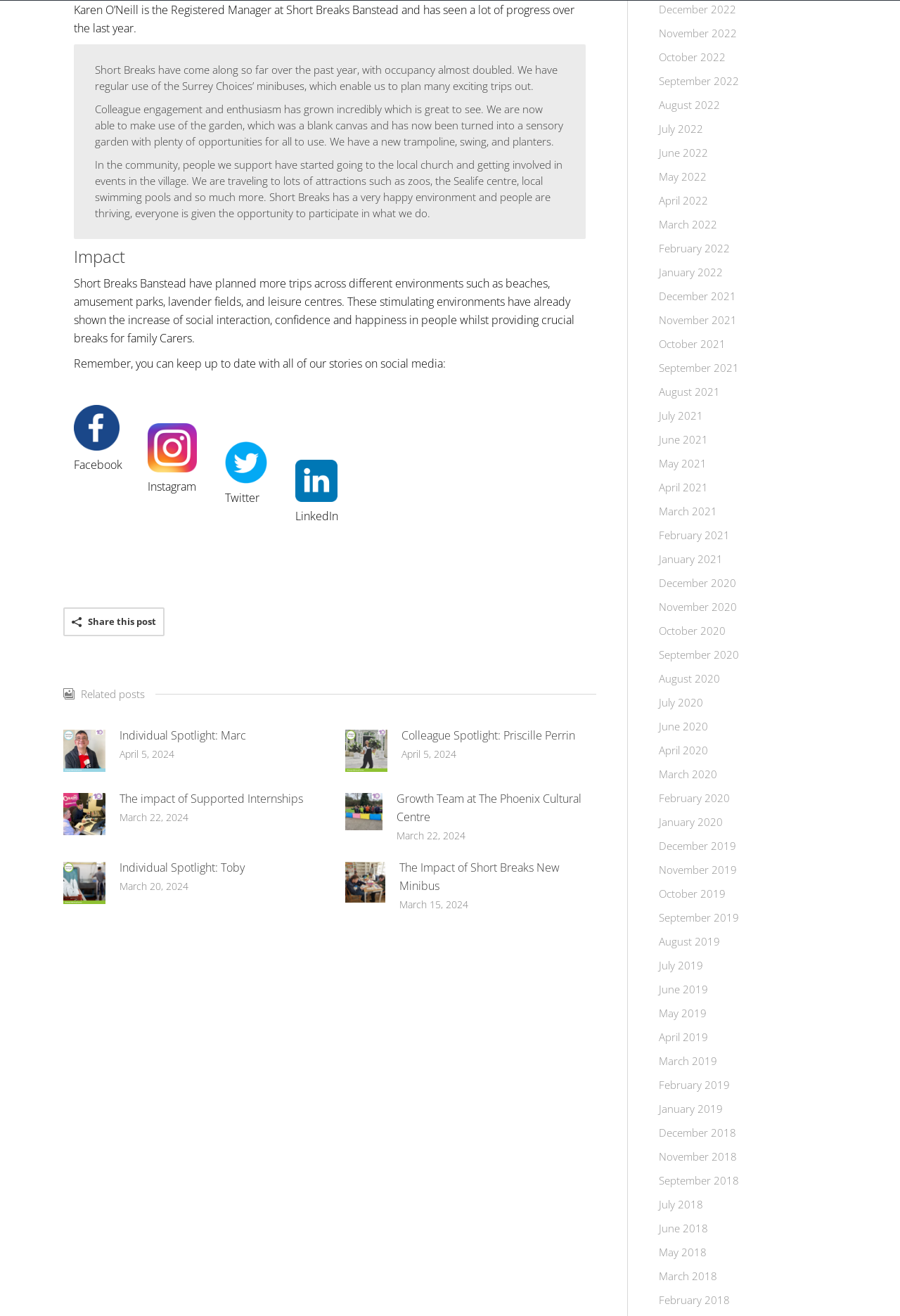Identify the bounding box of the UI element described as follows: "The impact of Supported Internships". Provide the coordinates as four float numbers in the range of 0 to 1 [left, top, right, bottom].

[0.133, 0.599, 0.337, 0.613]